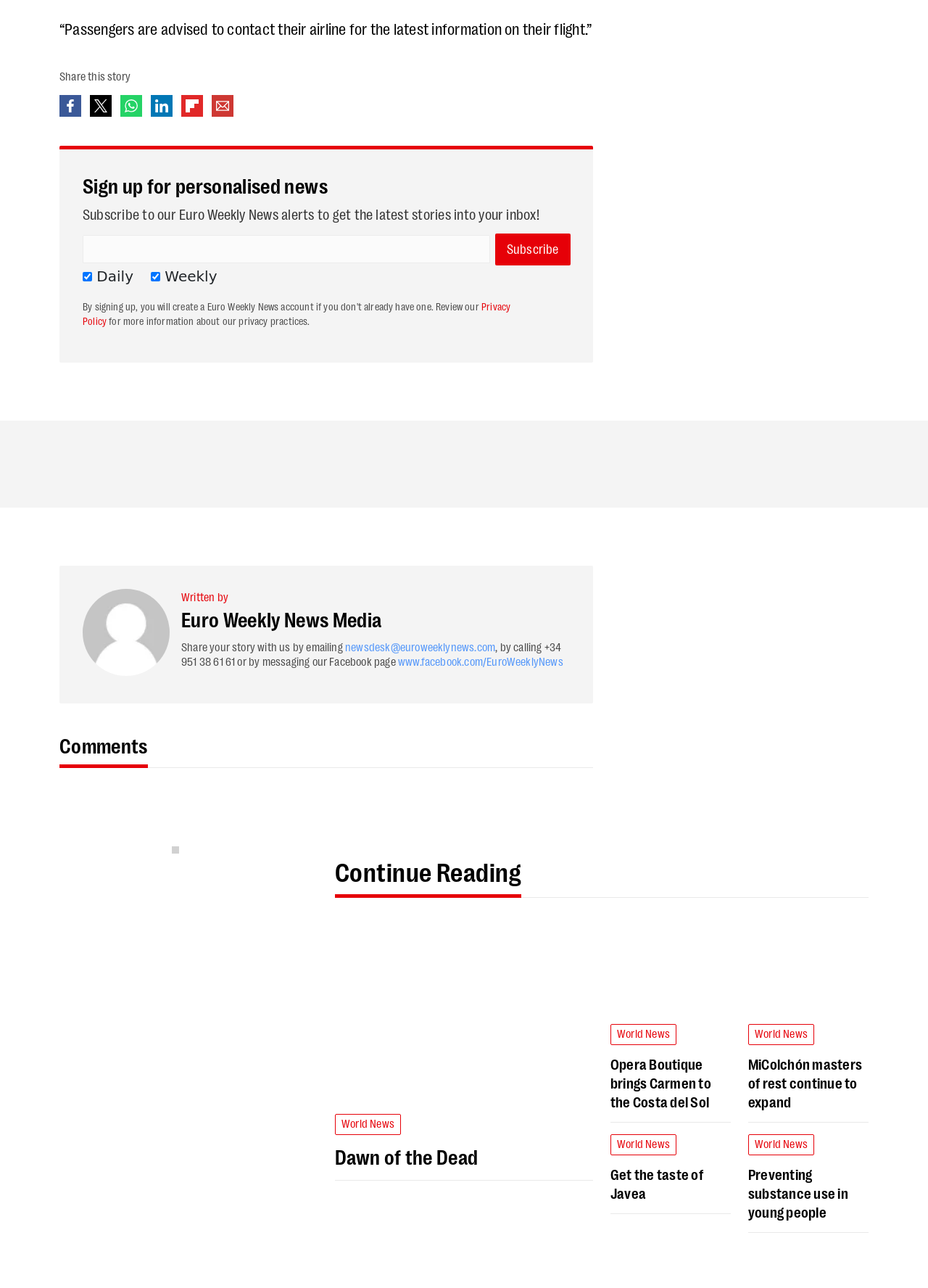Please study the image and answer the question comprehensively:
What is the name of the author of the article?

The webpage does not explicitly mention the name of the author of the article. Although there is an 'Author badge placeholder' image, it does not provide the author's name.